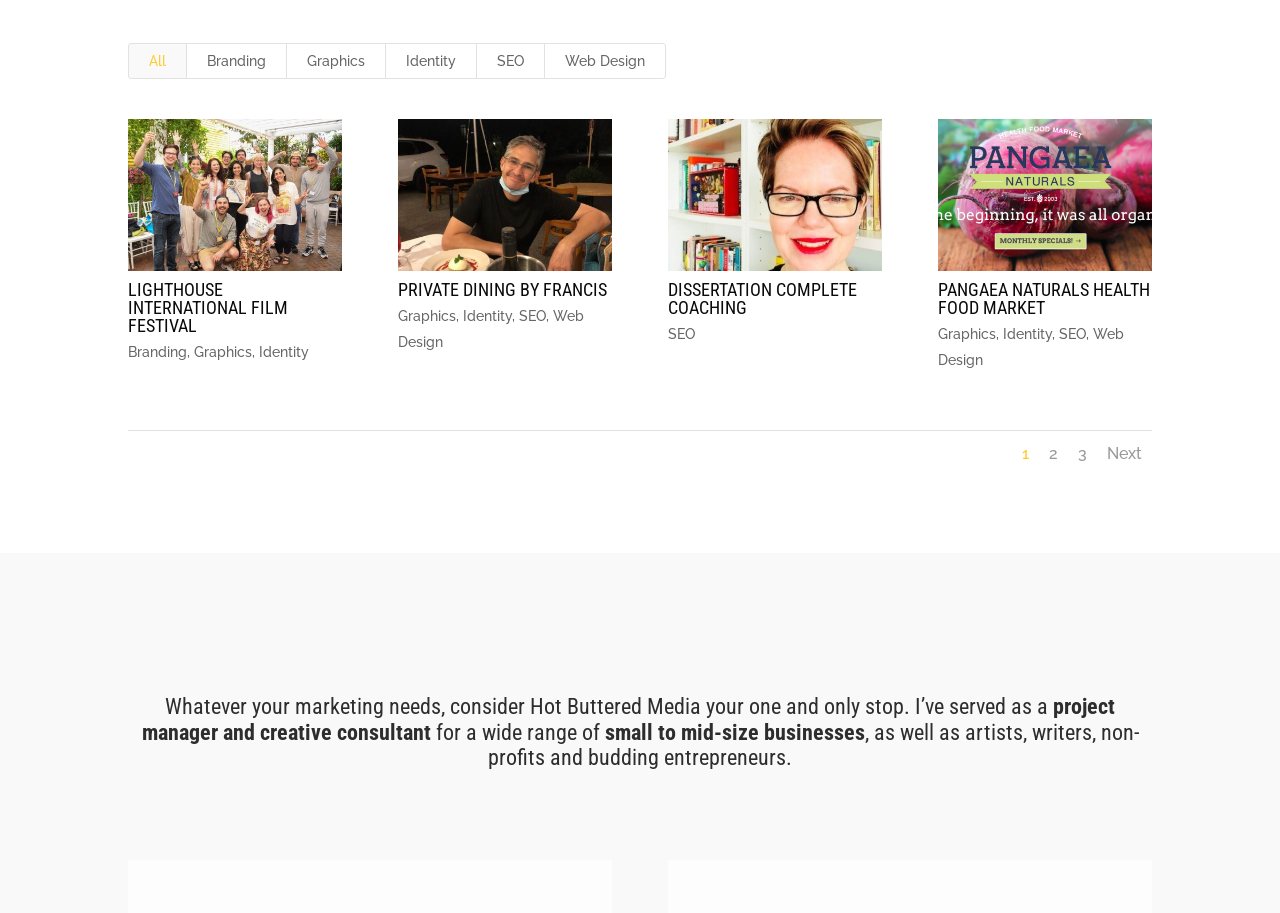Extract the bounding box coordinates of the UI element described: "Web Design". Provide the coordinates in the format [left, top, right, bottom] with values ranging from 0 to 1.

[0.425, 0.047, 0.52, 0.086]